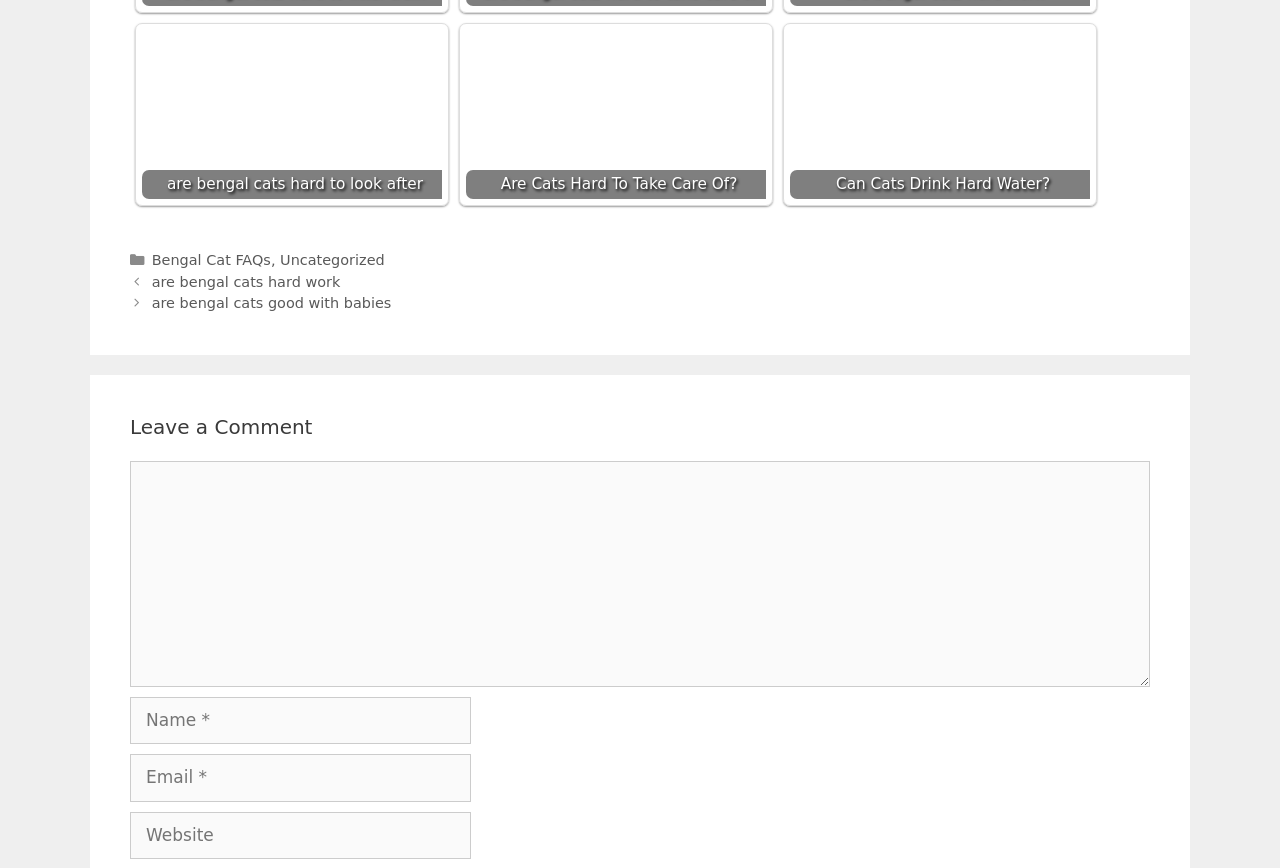What is the purpose of the textbox at the bottom?
Look at the webpage screenshot and answer the question with a detailed explanation.

The textbox at the bottom is labeled as 'Comment' and is required, indicating that it is for users to leave a comment on the webpage.